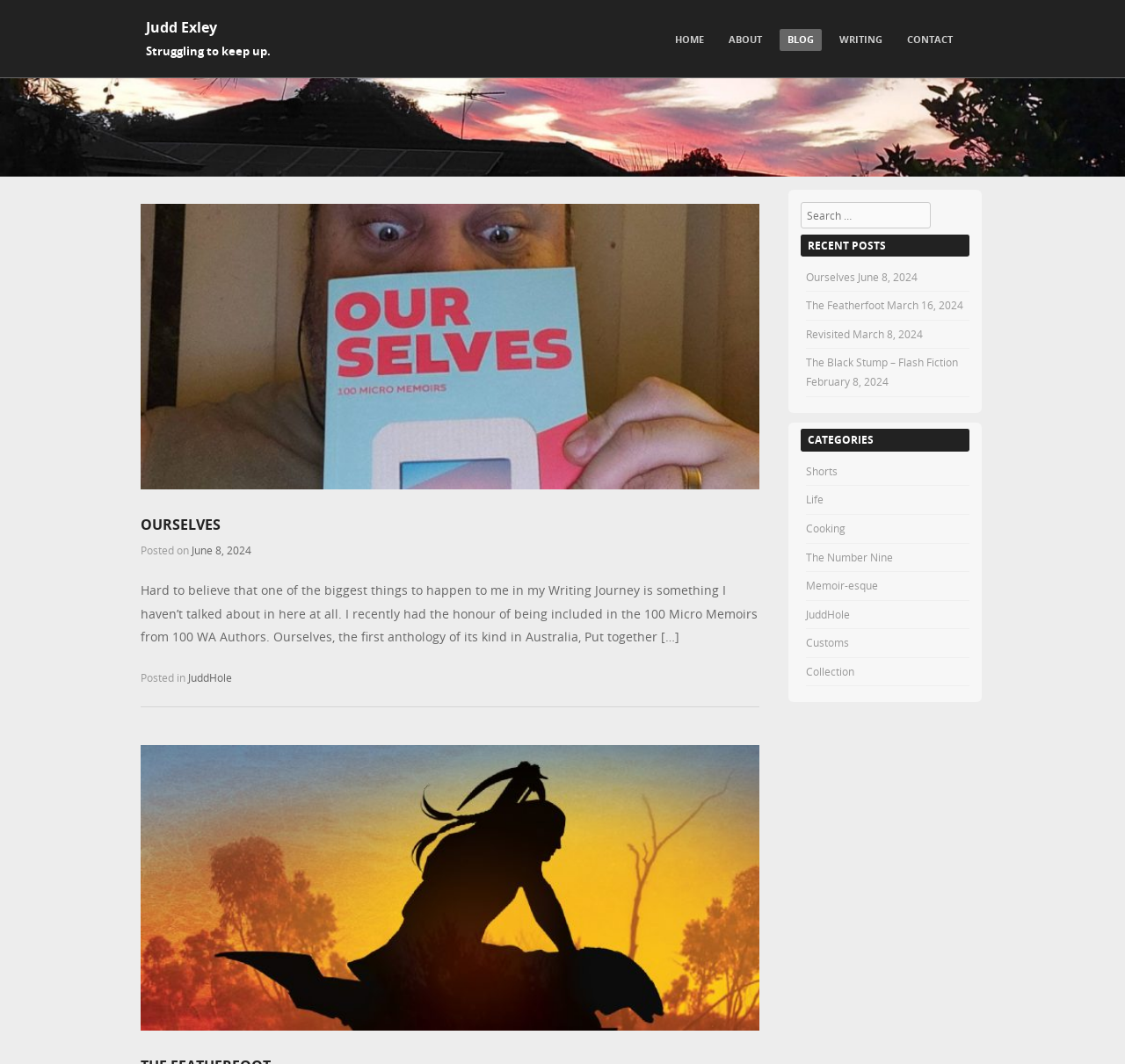Please answer the following question using a single word or phrase: How many recent posts are listed?

5